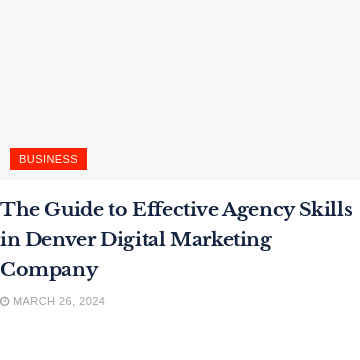Explain the details of the image comprehensively.

The image showcases an article titled "The Guide to Effective Agency Skills in Denver Digital Marketing Company," dated March 26, 2024. The article is categorized under the "BUSINESS" section, highlighting its relevance to current trends and insights in digital marketing. This piece likely addresses essential strategies and skills necessary for agencies operating in the competitive Denver market, offering valuable guidance for professionals seeking to enhance their expertise in the field.